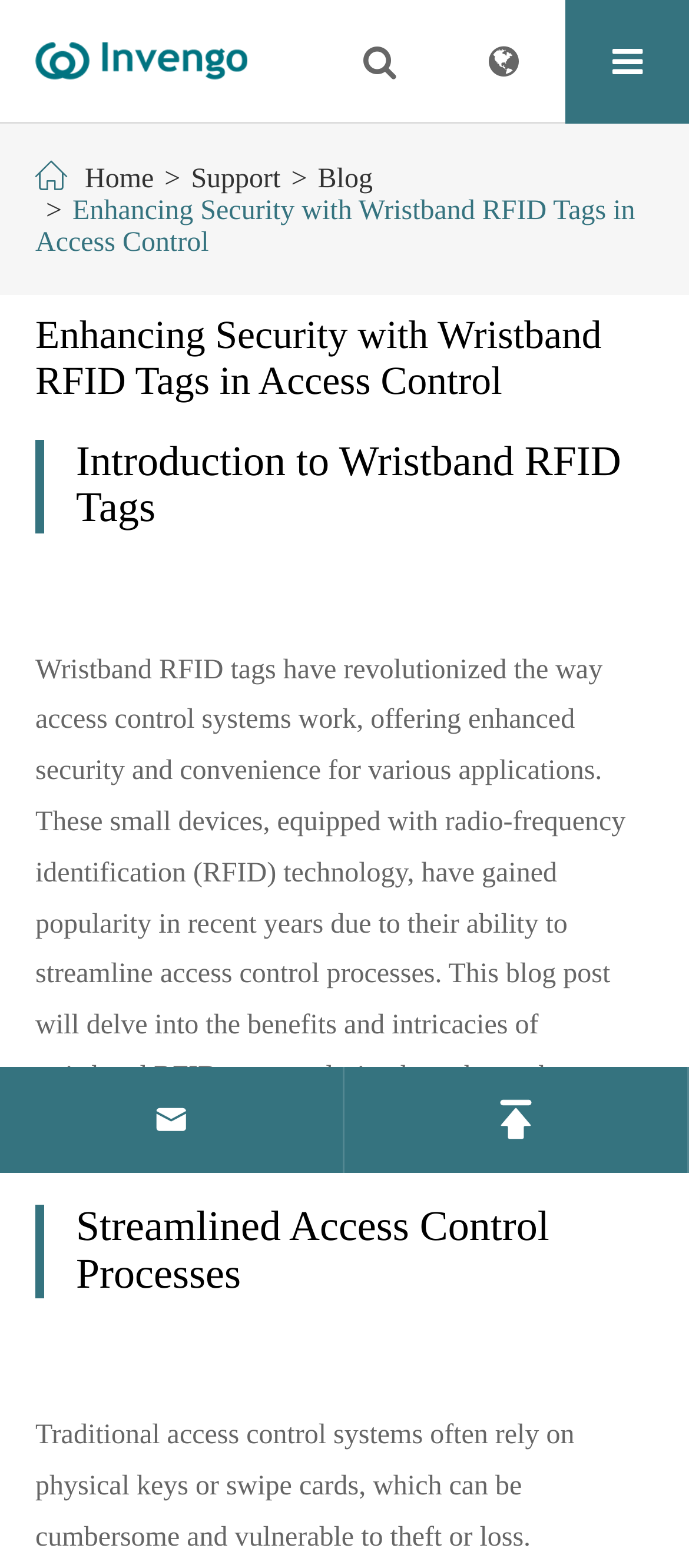Using the provided element description: "Support", determine the bounding box coordinates of the corresponding UI element in the screenshot.

[0.277, 0.105, 0.407, 0.124]